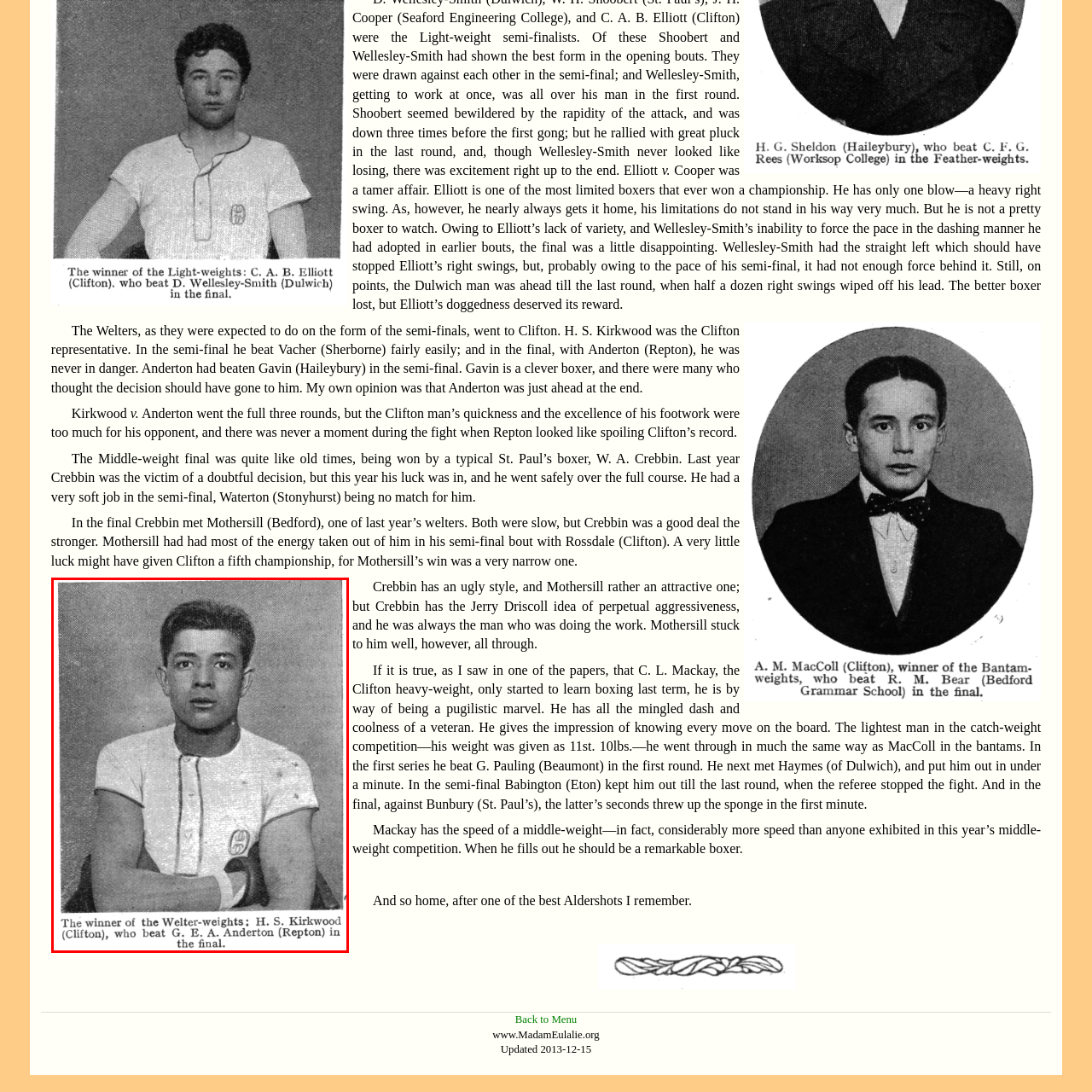Who did H. S. Kirkwood defeat in the final match?
Examine the image within the red bounding box and provide a comprehensive answer to the question.

According to the caption, H. S. Kirkwood's victory over G. E. A. Anderton from Repton in the final match is being commemorated in this photograph.